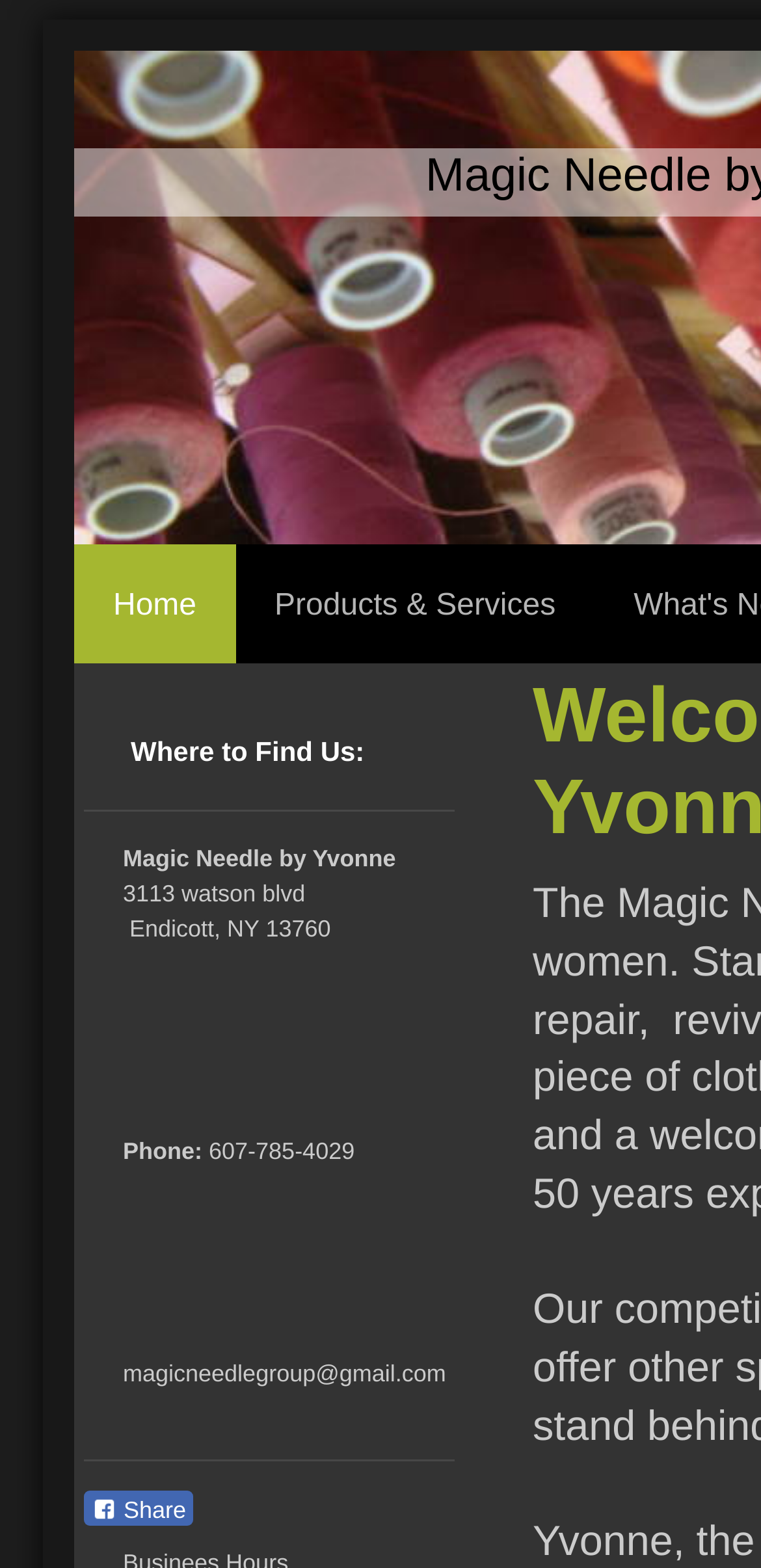Answer the following in one word or a short phrase: 
How many navigation links are there in the top menu?

2